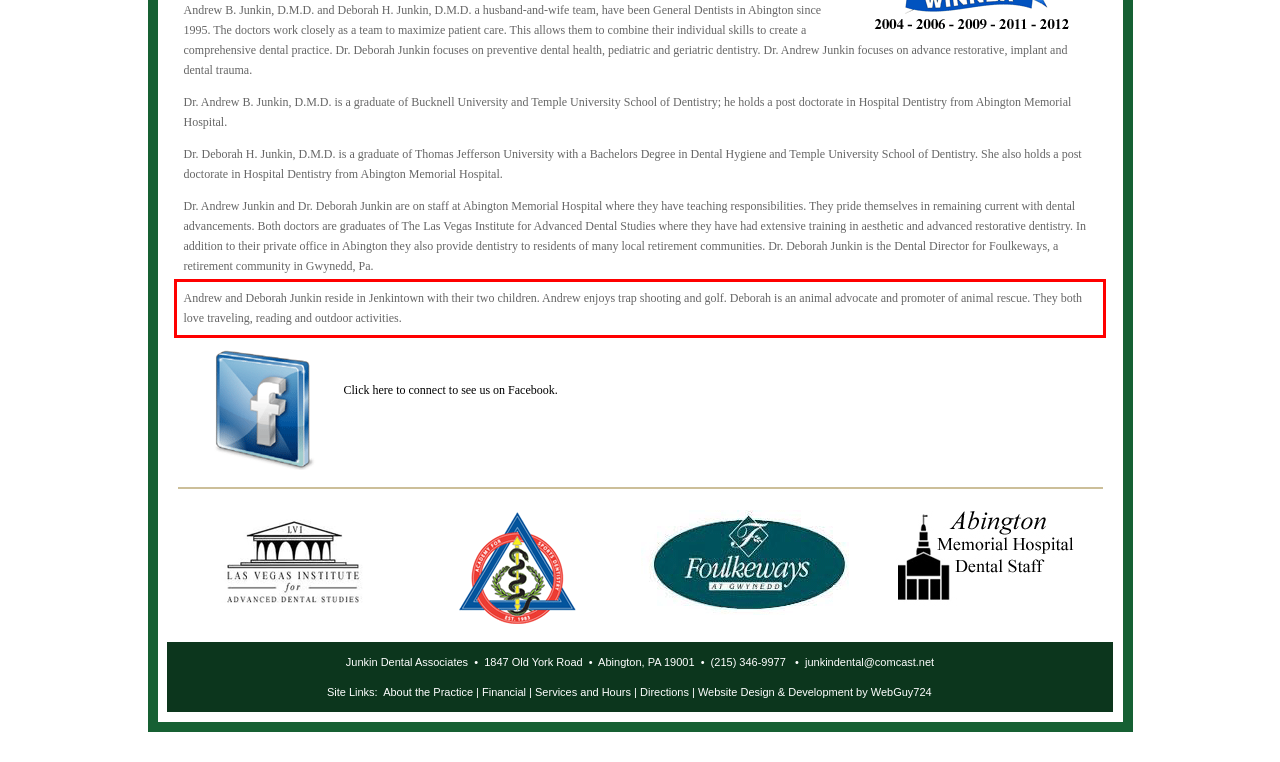From the given screenshot of a webpage, identify the red bounding box and extract the text content within it.

Andrew and Deborah Junkin reside in Jenkintown with their two children. Andrew enjoys trap shooting and golf. Deborah is an animal advocate and promoter of animal rescue. They both love traveling, reading and outdoor activities.